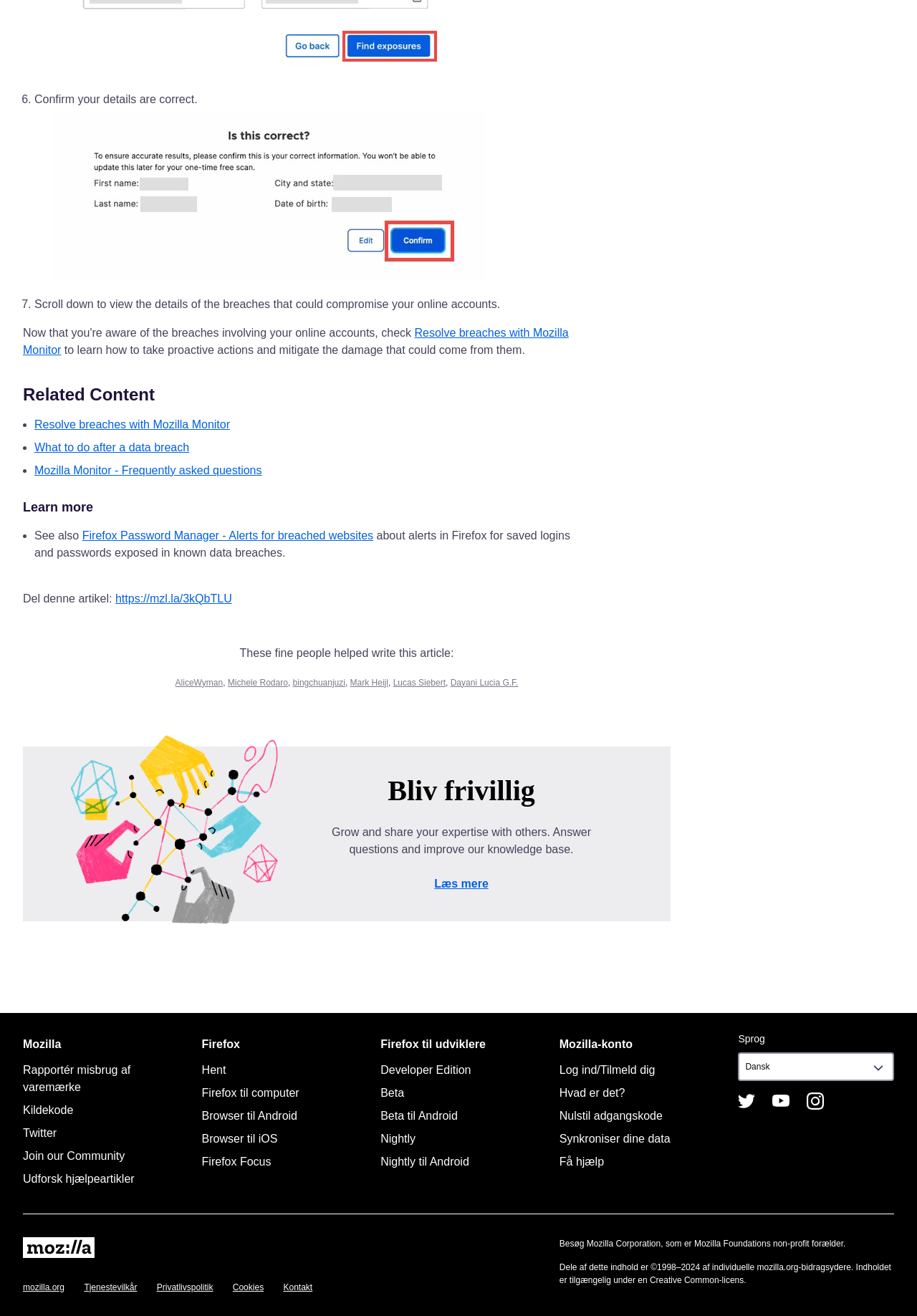Identify the bounding box coordinates for the element you need to click to achieve the following task: "Resolve breaches with Mozilla Monitor". The coordinates must be four float values ranging from 0 to 1, formatted as [left, top, right, bottom].

[0.025, 0.248, 0.62, 0.27]